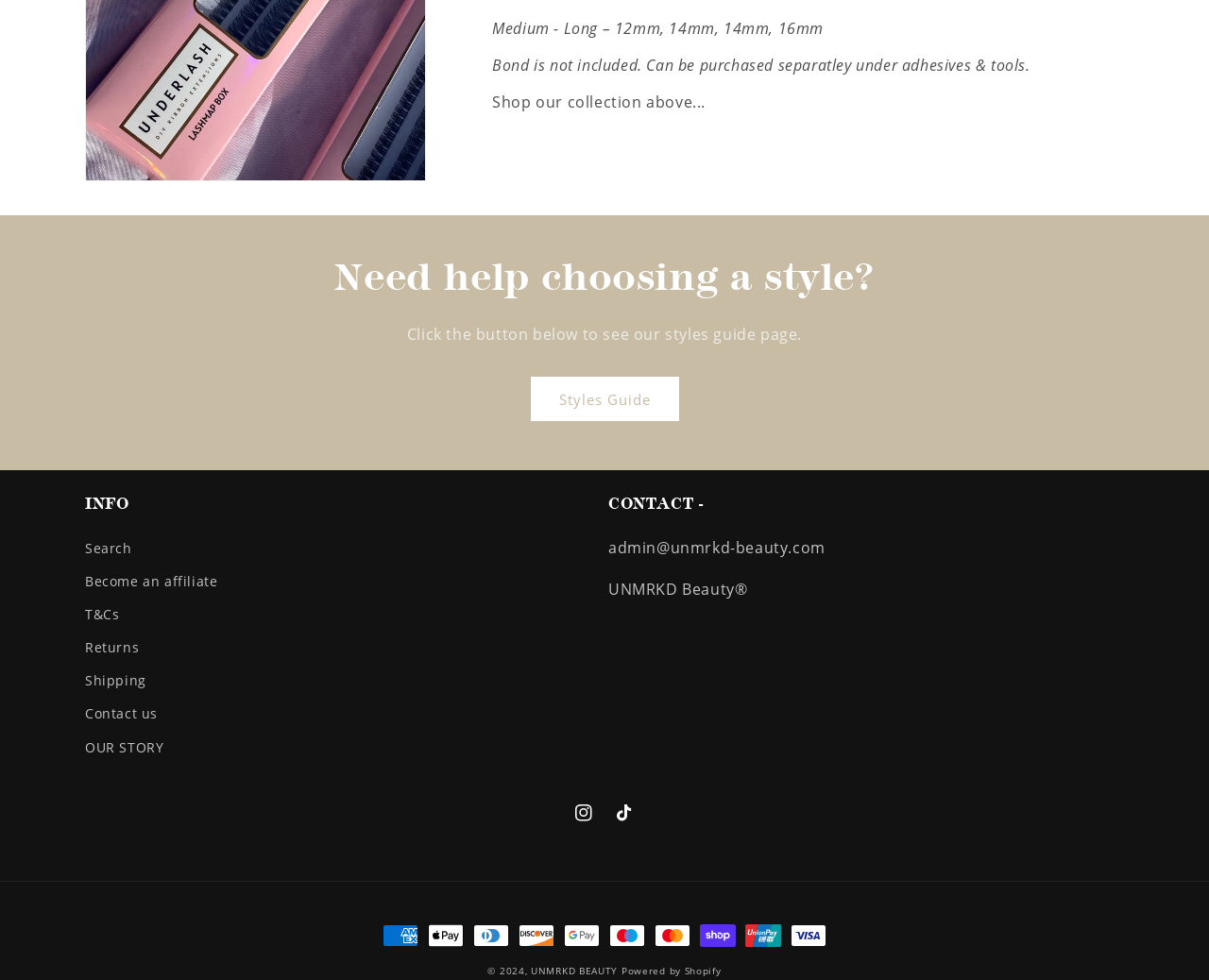Select the bounding box coordinates of the element I need to click to carry out the following instruction: "View Instagram page".

[0.466, 0.808, 0.5, 0.851]